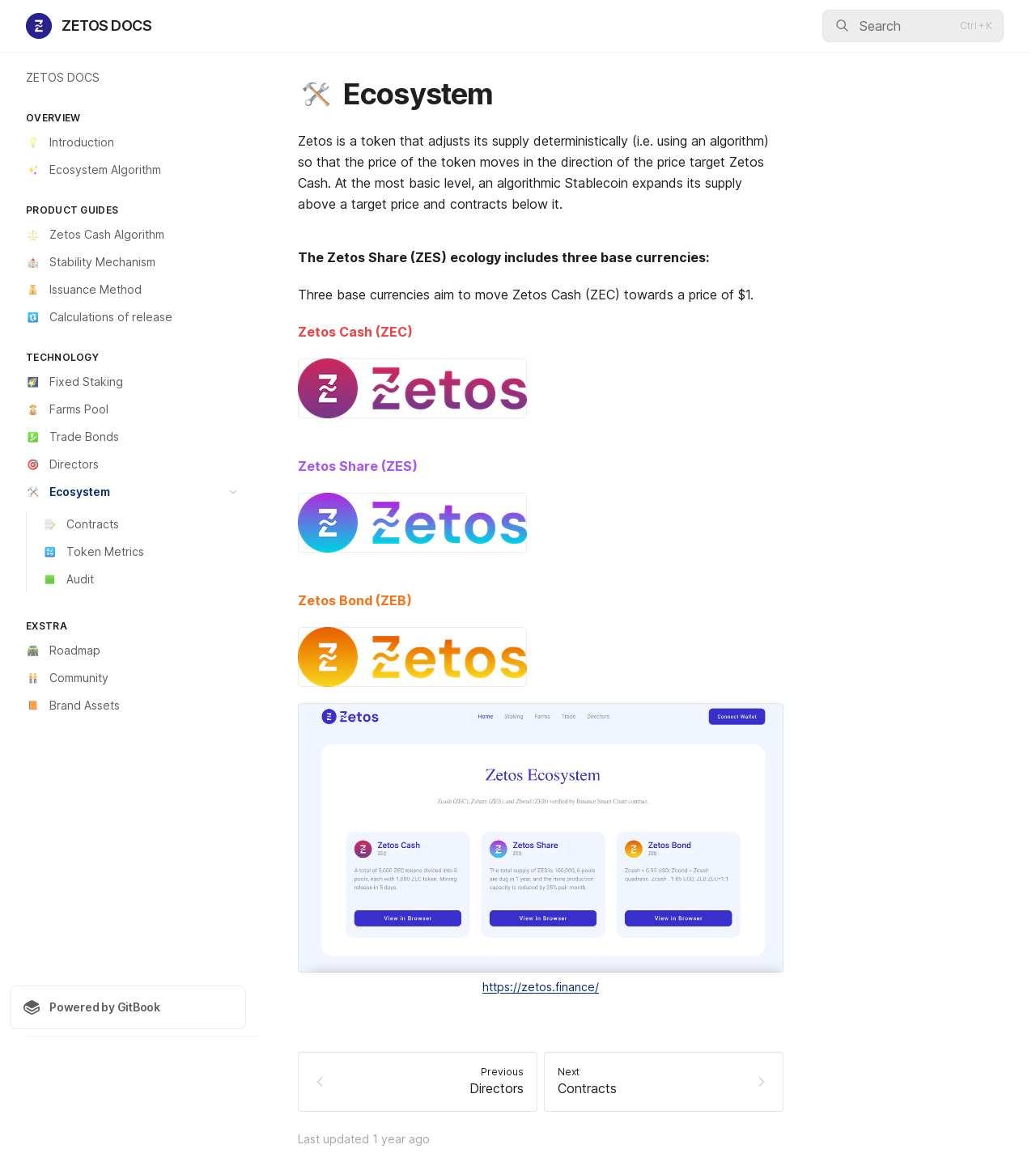Identify the bounding box coordinates of the element that should be clicked to fulfill this task: "Go to introduction". The coordinates should be provided as four float numbers between 0 and 1, i.e., [left, top, right, bottom].

[0.009, 0.111, 0.238, 0.133]